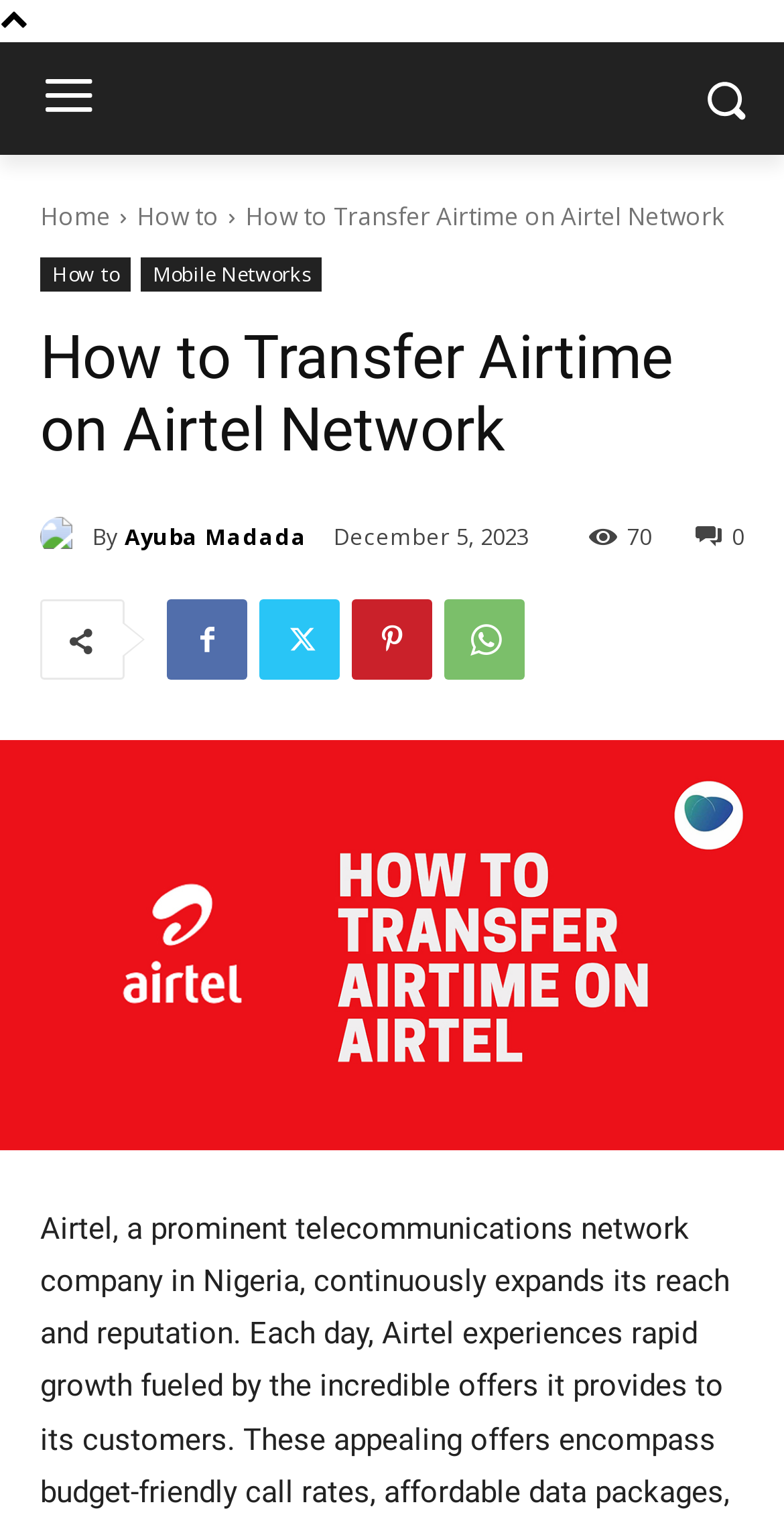Please reply with a single word or brief phrase to the question: 
How many categories are listed in the top navigation bar?

3